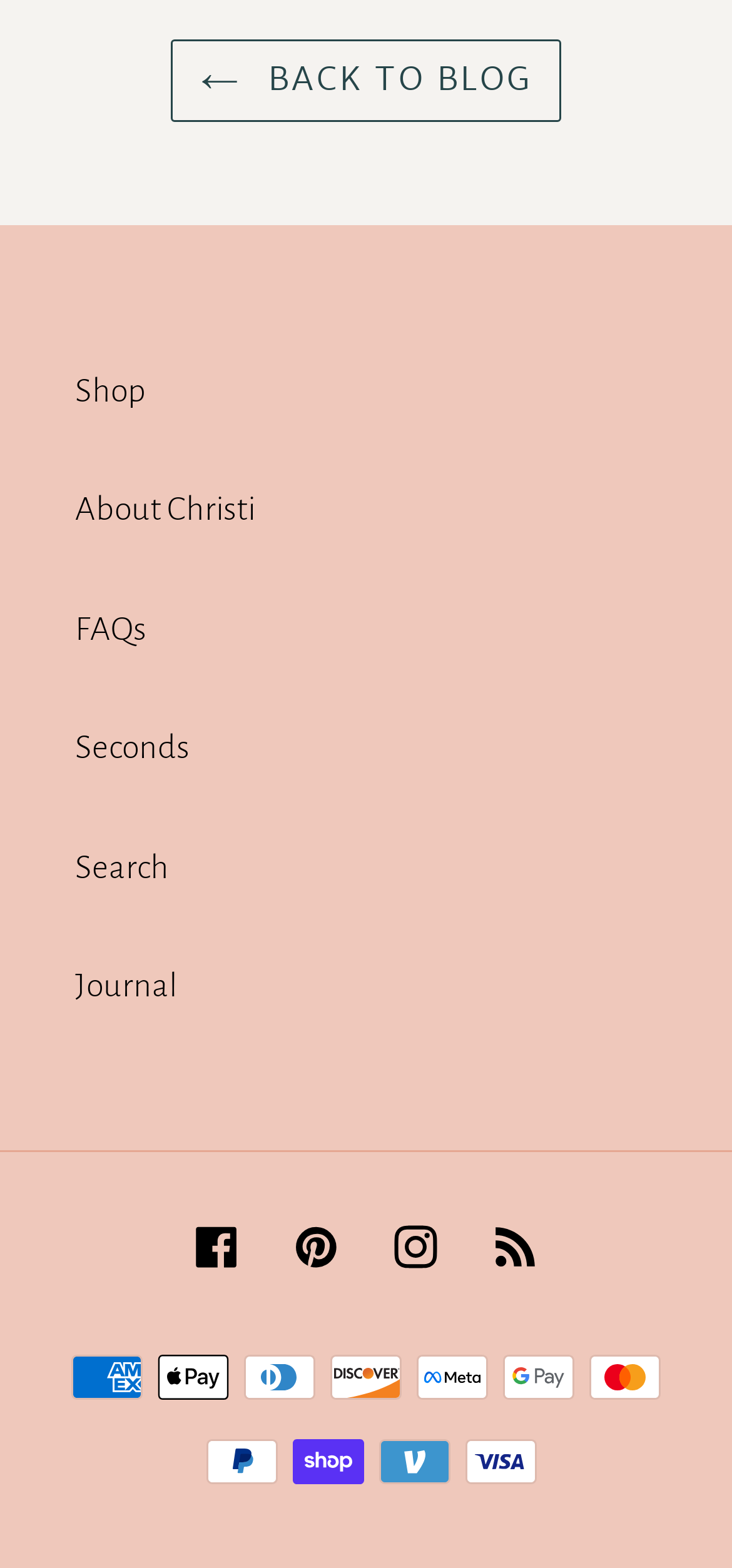Can you provide the bounding box coordinates for the element that should be clicked to implement the instruction: "view payment methods"?

[0.497, 0.857, 0.667, 0.914]